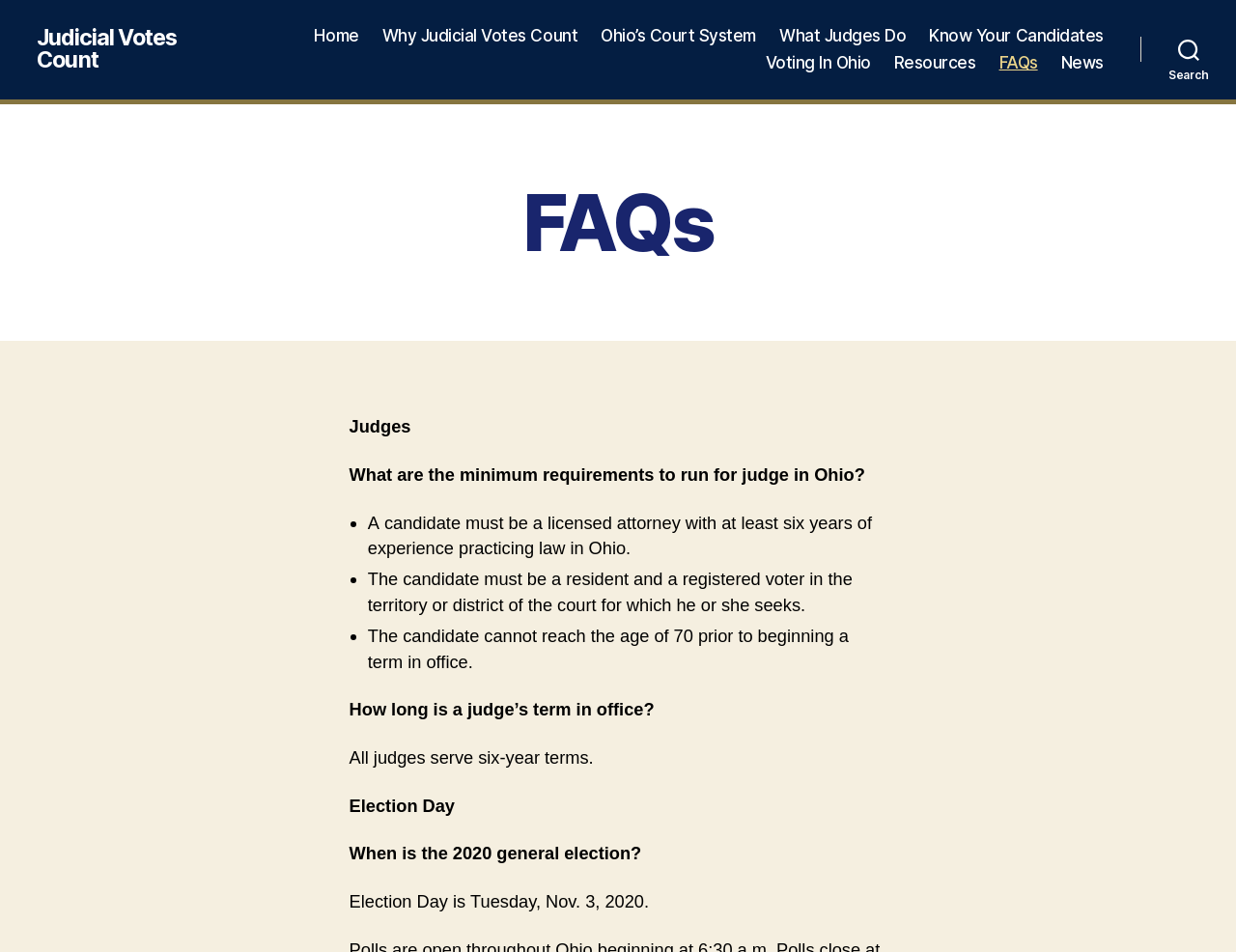Highlight the bounding box coordinates of the region I should click on to meet the following instruction: "Learn about Ohio’s Court System".

[0.486, 0.027, 0.612, 0.048]